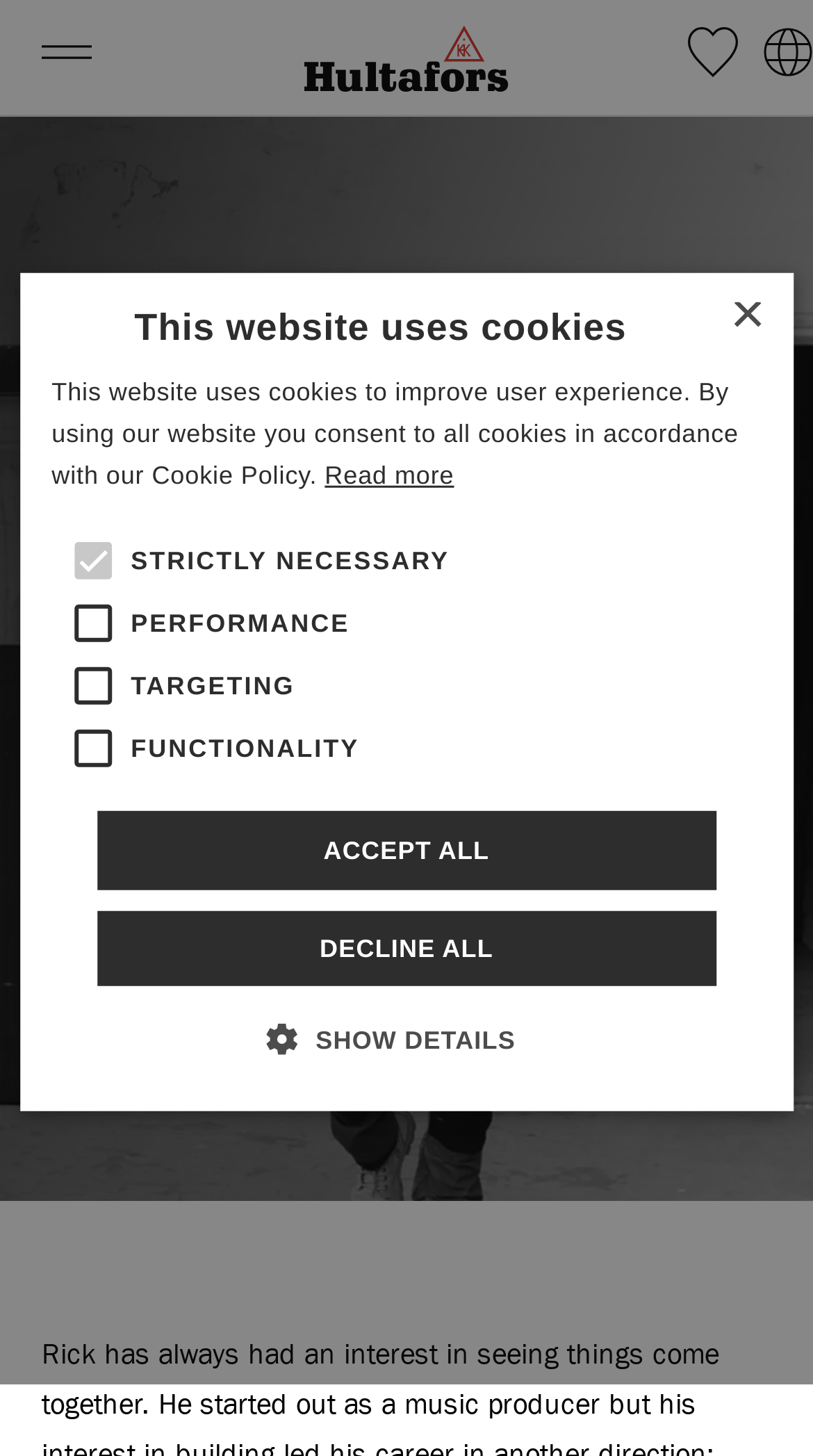Locate the bounding box coordinates of the clickable part needed for the task: "Check the Copyright information".

None